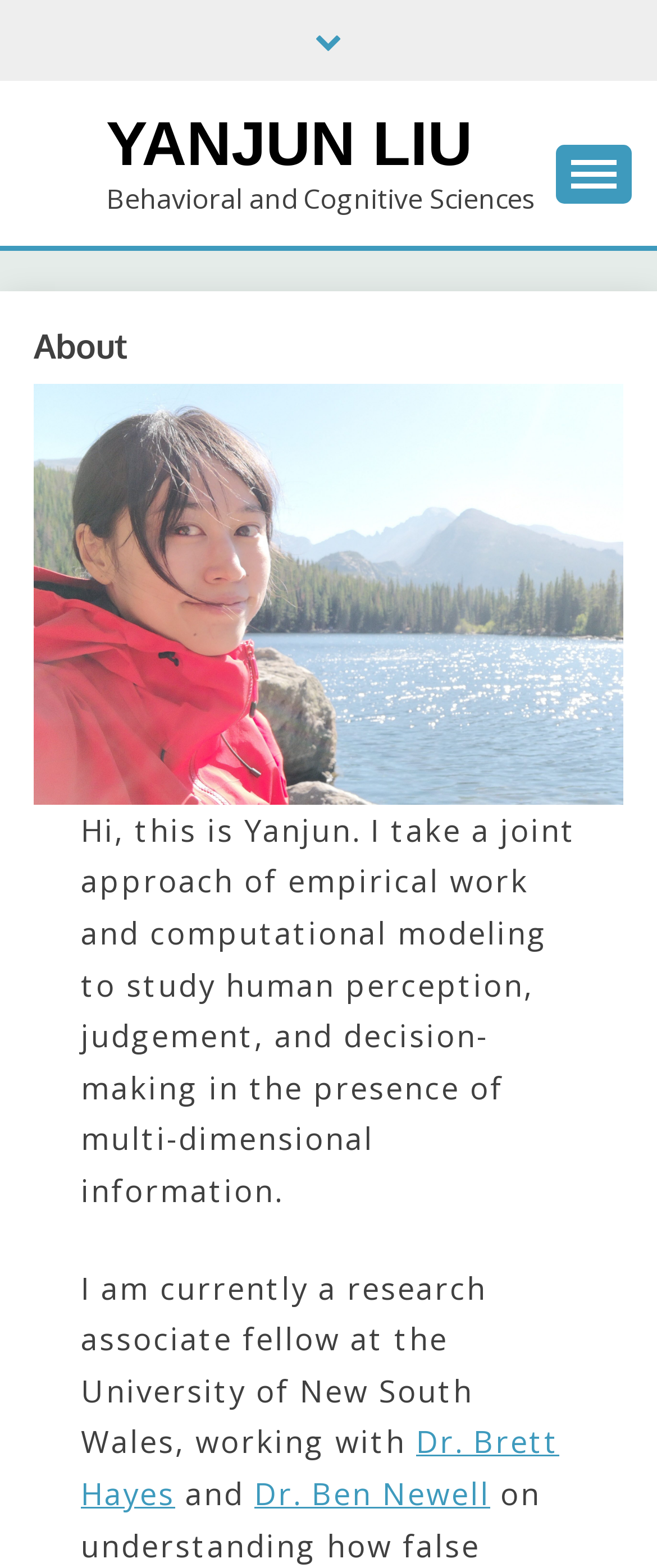Respond with a single word or phrase to the following question:
How many collaborators are mentioned?

2